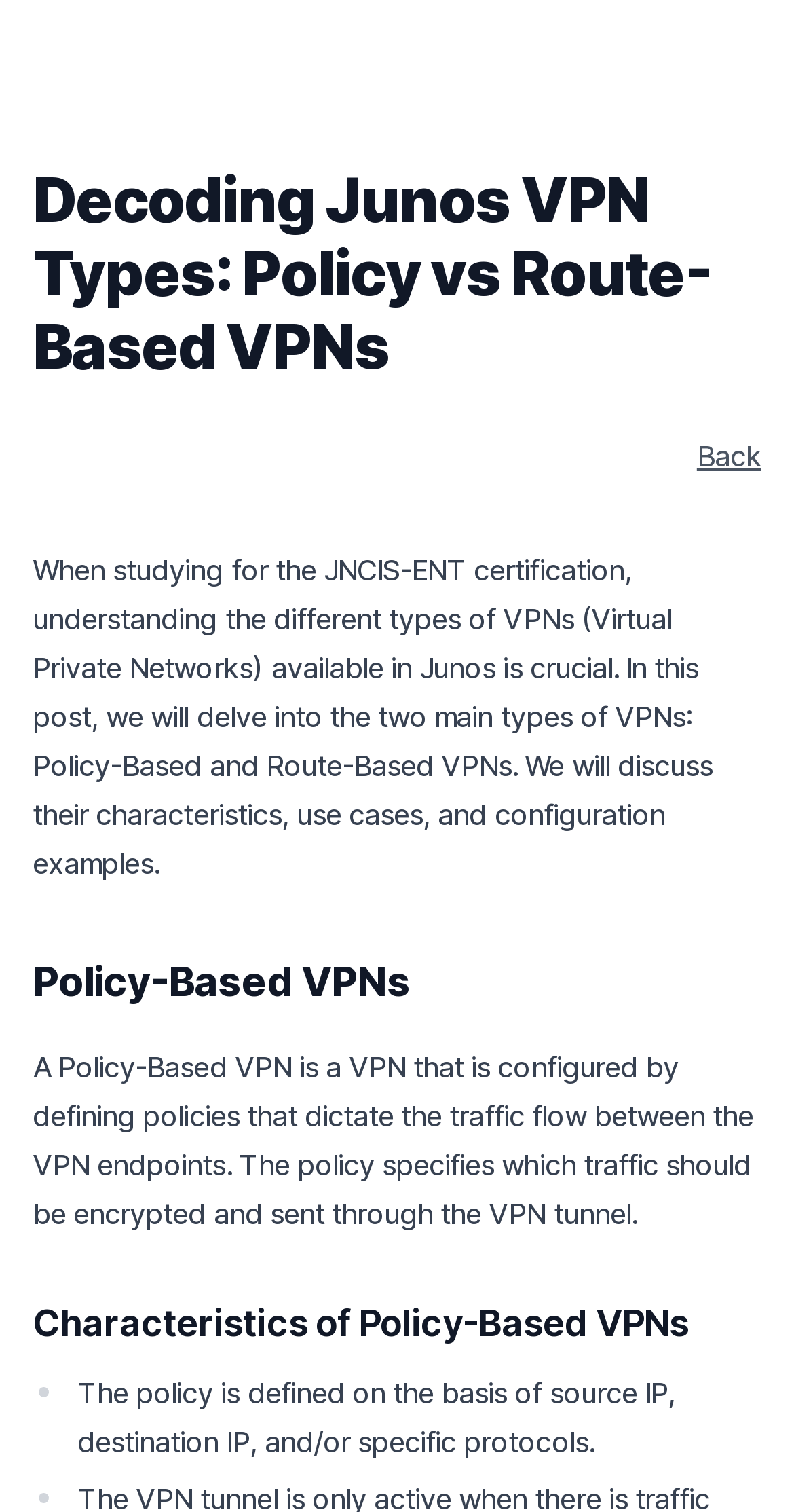What is the author's intention in this webpage?
Answer the question in as much detail as possible.

The author's intention is to explain the different types of VPNs in Junos, specifically Policy-Based and Route-Based VPNs, and provide characteristics, use cases, and configuration examples to help readers understand the topic.